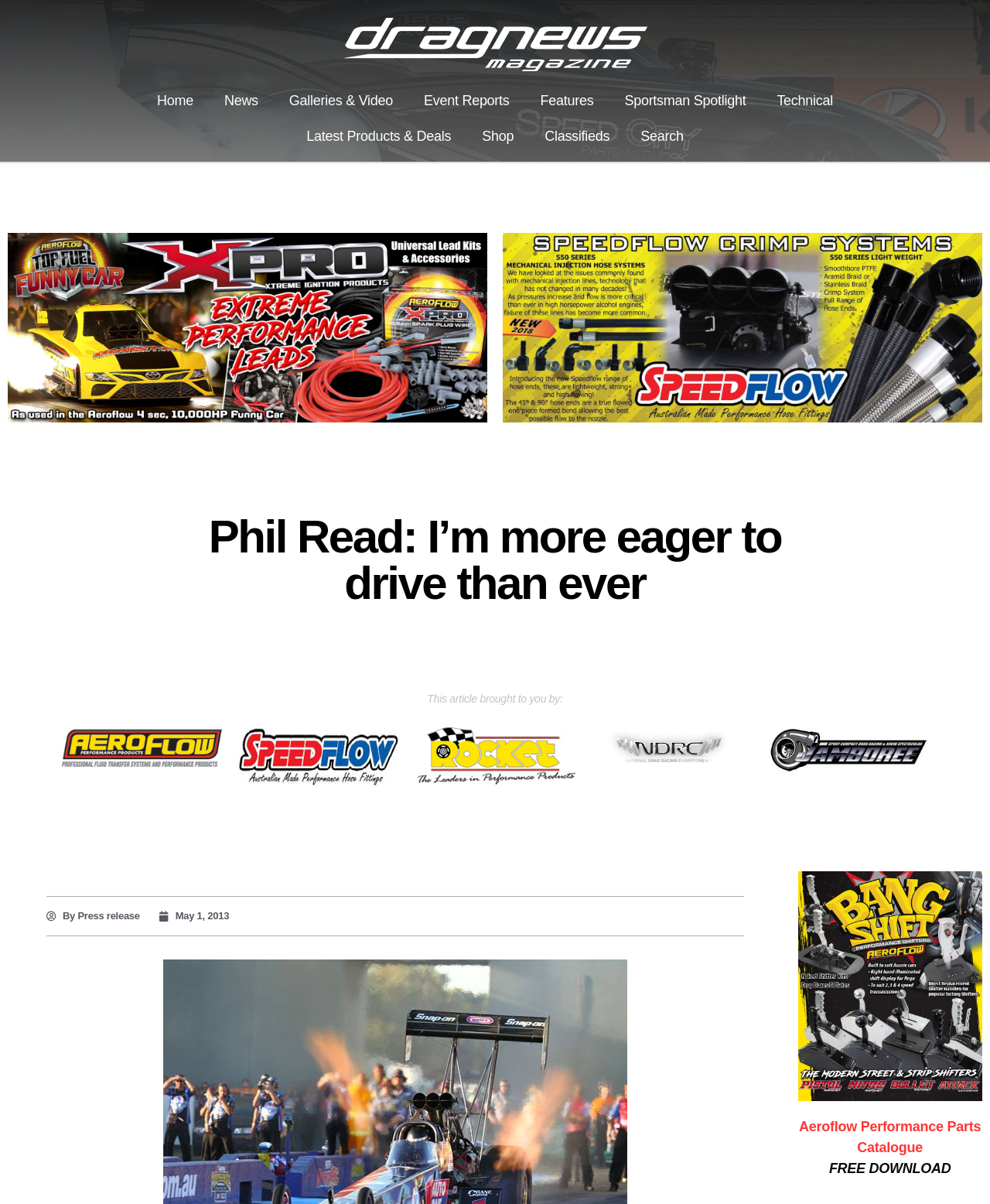Convey a detailed summary of the webpage, mentioning all key elements.

The webpage is about an article featuring Phil Read, a three-time Australian Top Fuel champion. At the top of the page, there is a navigation menu with 9 links: "Home", "News", "Galleries & Video", "Event Reports", "Features", "Sportsman Spotlight", "Technical", "Latest Products & Deals", and "Shop", which are aligned horizontally and take up about a quarter of the page's width.

Below the navigation menu, there is a prominent heading that reads "Phil Read: I’m more eager to drive than ever". This heading is centered and takes up about half of the page's width.

To the right of the heading, there is a section with 5 links, which are stacked vertically and take up about a quarter of the page's width. These links appear to be related to the article's content.

Further down the page, there is a static text element that reads "This article brought to you by:". This text is positioned near the center of the page.

Below this text, there are 5 more links, which are aligned horizontally and take up about half of the page's width. These links appear to be related to the article's content as well.

At the bottom of the page, there are 3 links: "By Press release", "May 1, 2013", and another link with no text. These links are aligned horizontally and take up about a quarter of the page's width.

To the right of these links, there is a large link that takes up about a quarter of the page's width. Below this link, there is a static text element that reads "Aeroflow Performance Parts Catalogue", and a link that reads "FREE DOWNLOAD".